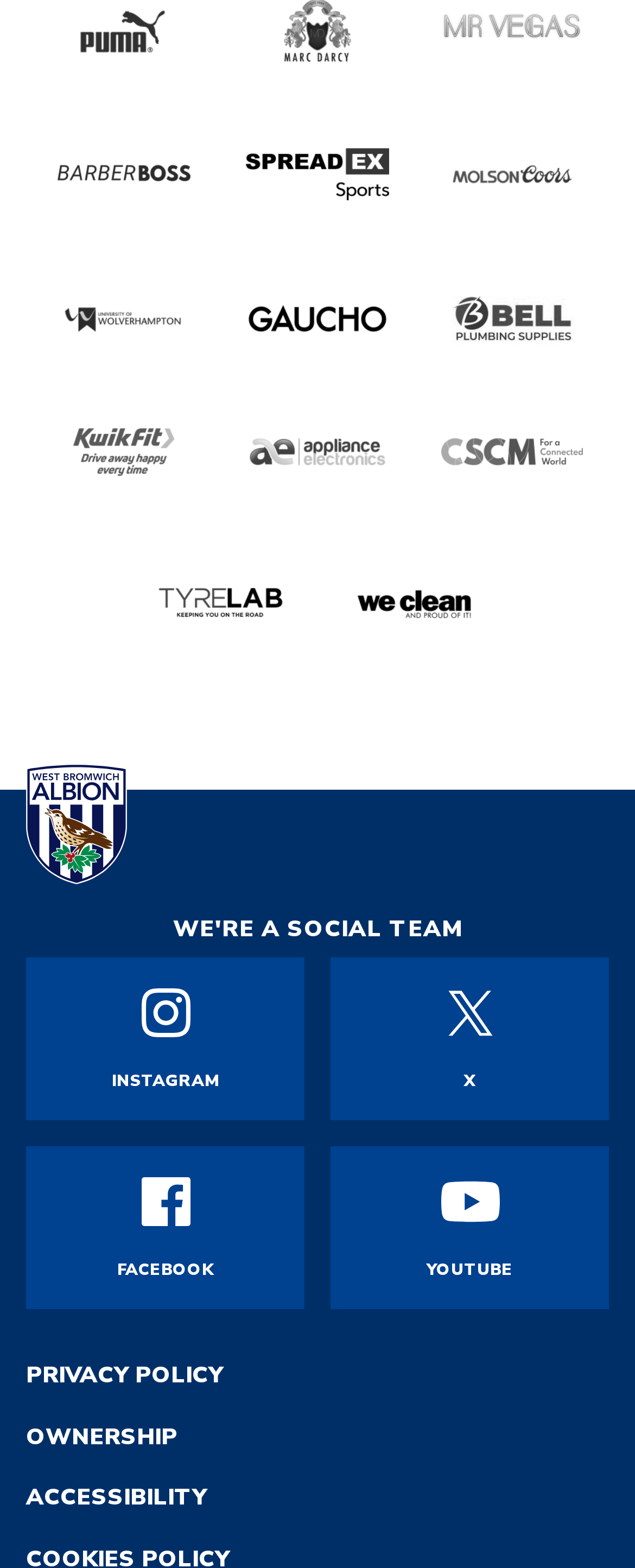Provide a short answer using a single word or phrase for the following question: 
What is the text of the first link on the webpage?

Mr Vegas